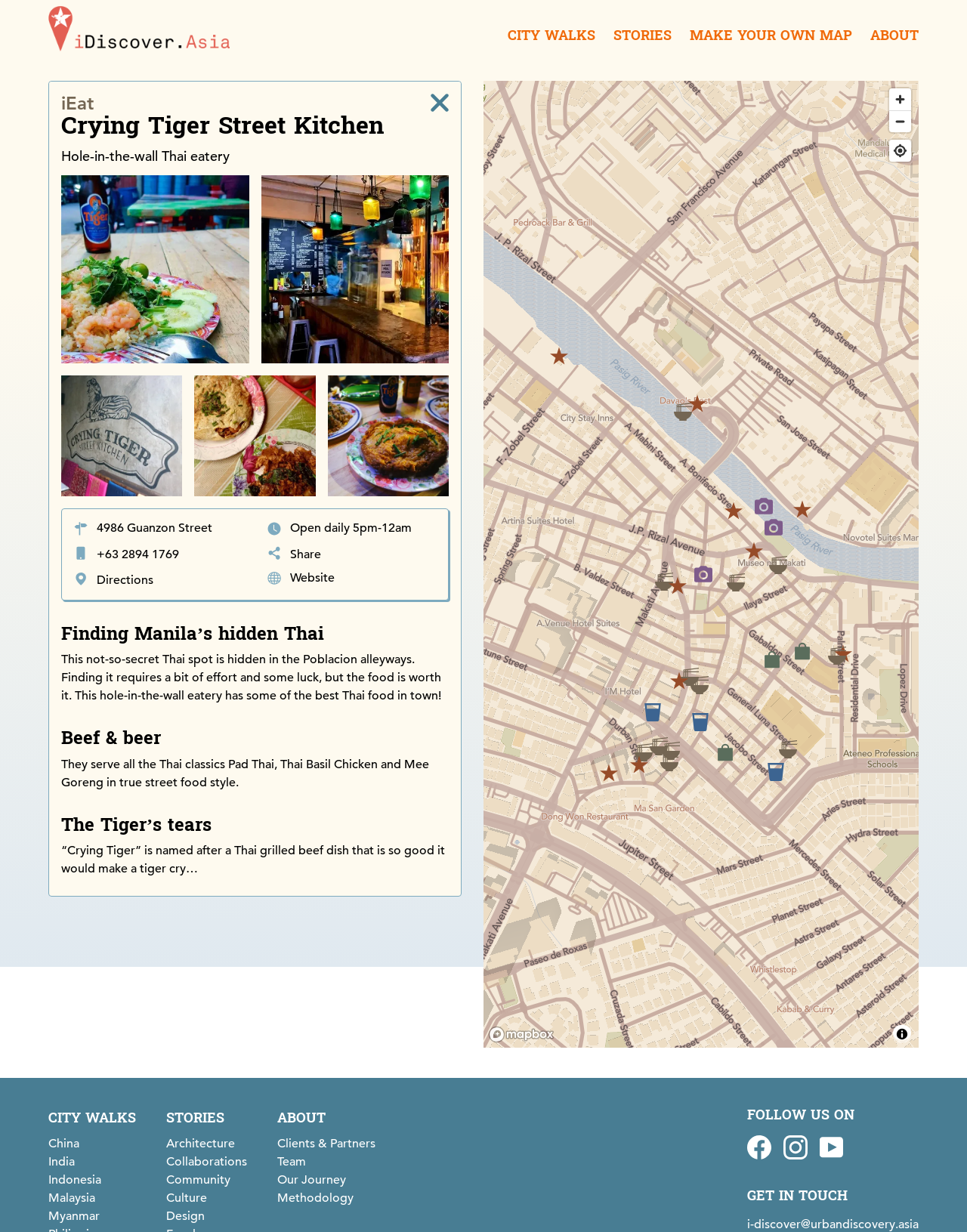Please indicate the bounding box coordinates of the element's region to be clicked to achieve the instruction: "View the next list". Provide the coordinates as four float numbers between 0 and 1, i.e., [left, top, right, bottom].

None